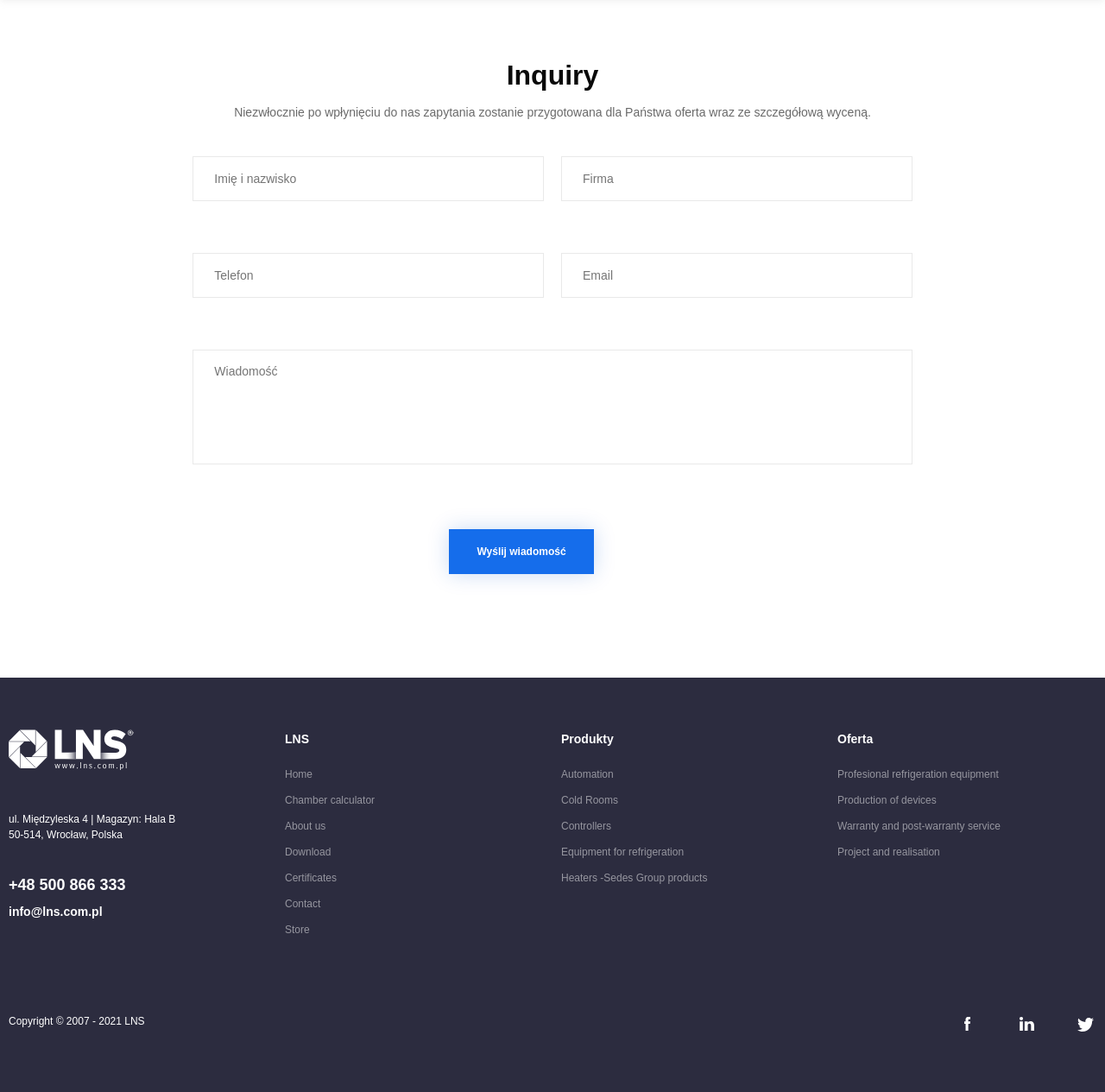Provide the bounding box coordinates of the HTML element this sentence describes: "Project and realisation".

[0.758, 0.773, 0.992, 0.787]